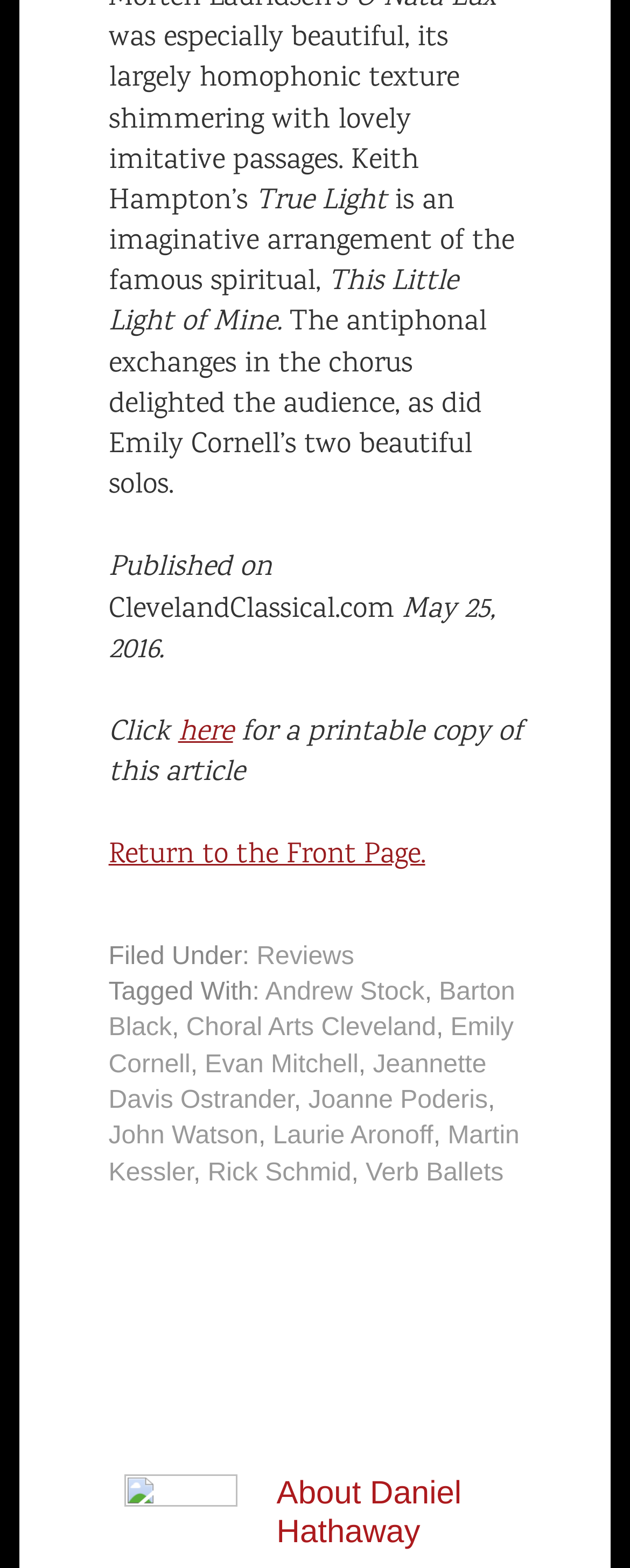Please locate the bounding box coordinates for the element that should be clicked to achieve the following instruction: "Return to the Front Page". Ensure the coordinates are given as four float numbers between 0 and 1, i.e., [left, top, right, bottom].

[0.172, 0.533, 0.675, 0.56]